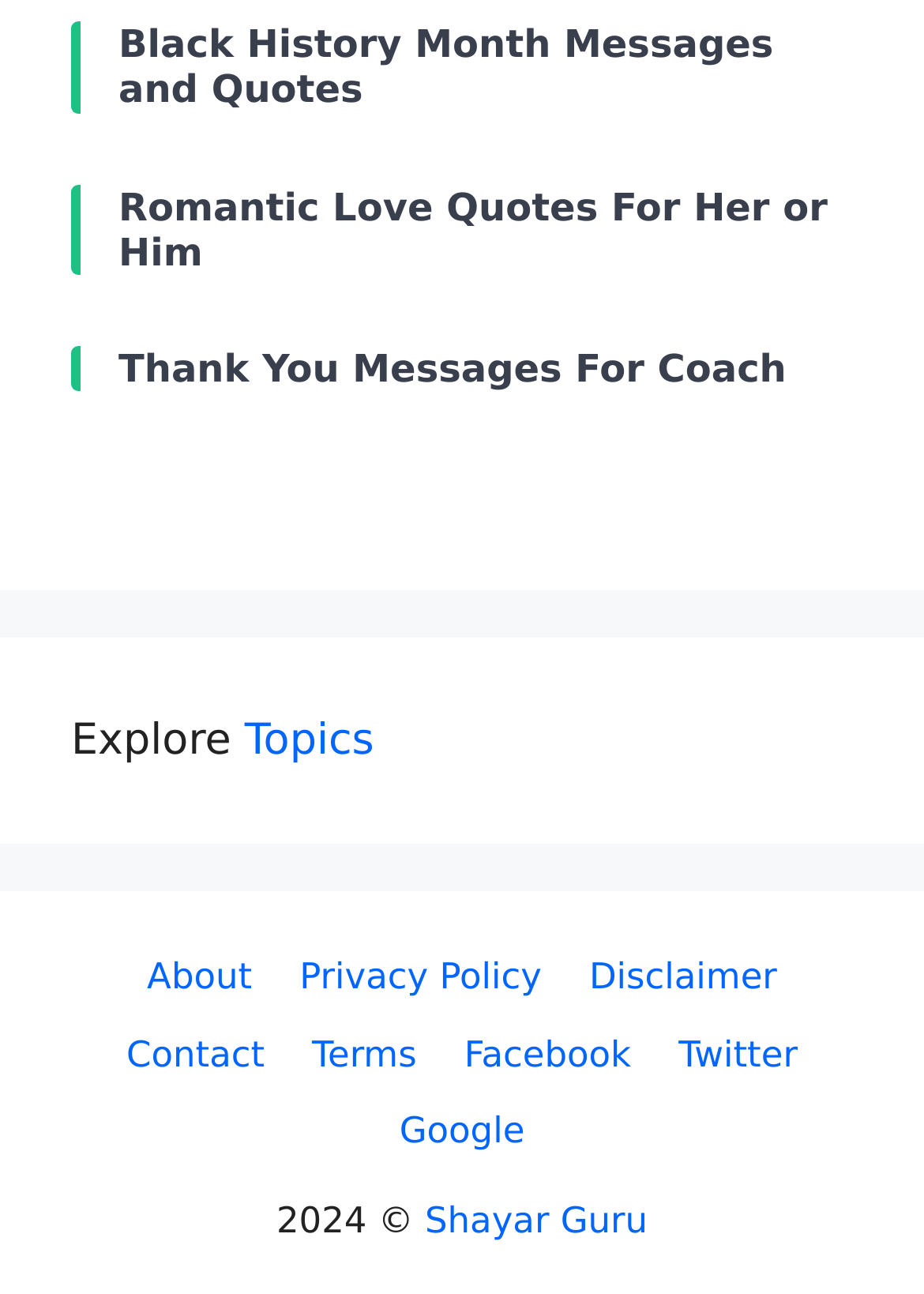How many social media links are there?
Please answer the question with a single word or phrase, referencing the image.

3